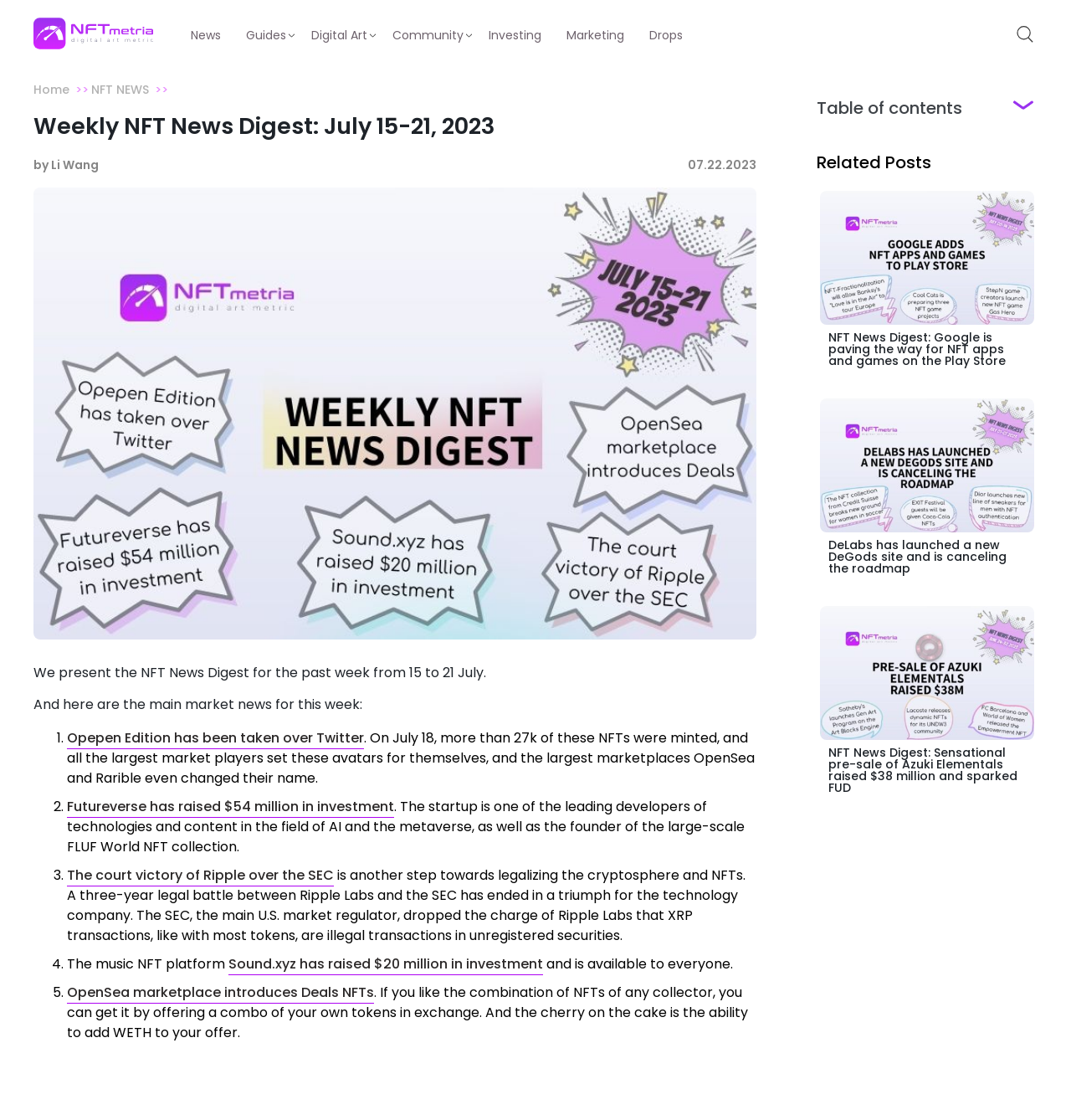Reply to the question below using a single word or brief phrase:
What is the name of the marketplace that introduces Deals NFTs?

OpenSea